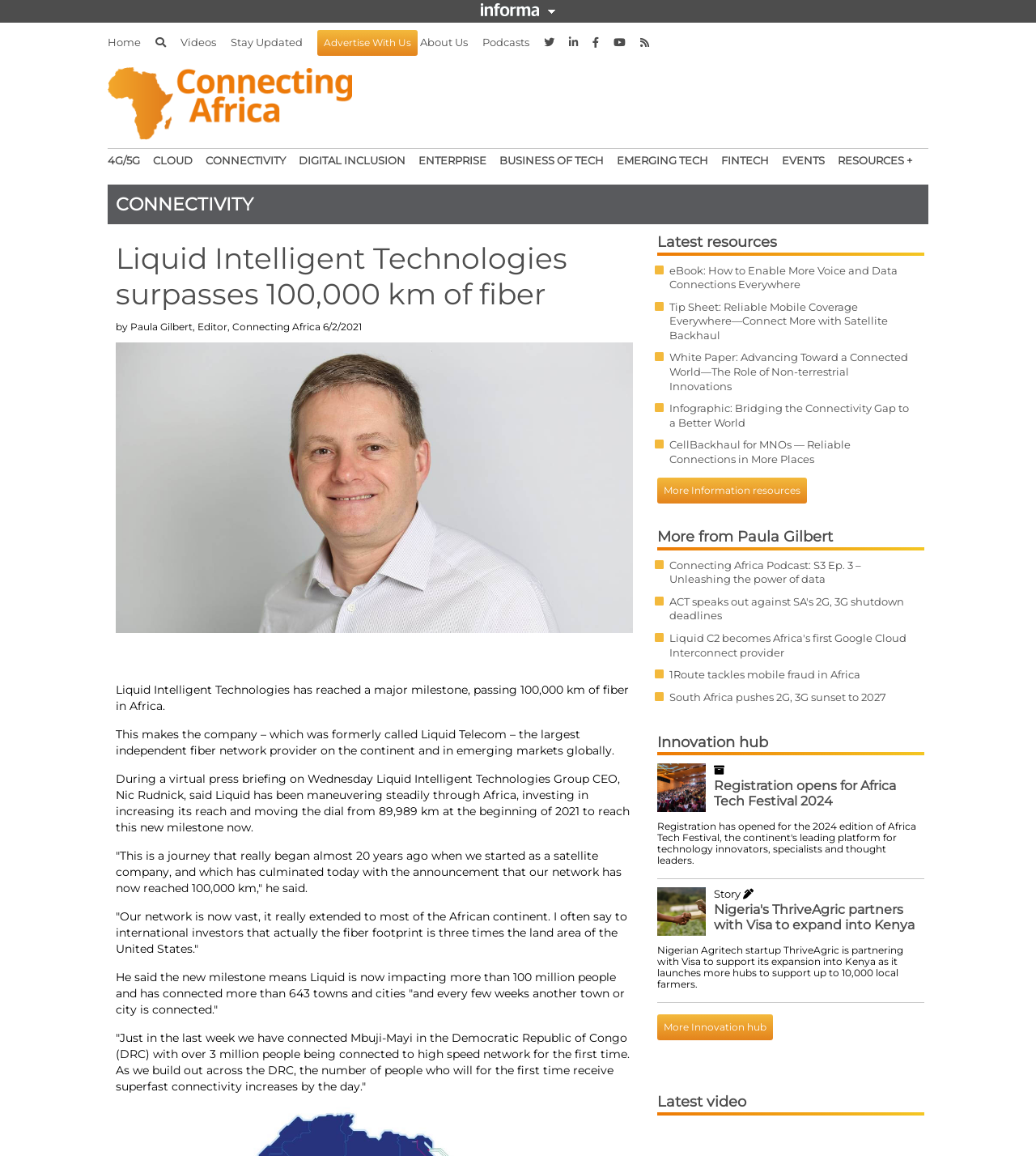How many people are impacted by Liquid Intelligent Technologies' network?
Give a detailed and exhaustive answer to the question.

According to the article, Liquid Intelligent Technologies' network is now impacting more than 100 million people, which is stated in the StaticText 'He said the new milestone means Liquid is now impacting more than 100 million people and has connected more than 643 towns and cities “and every few weeks another town or city is connected.”'